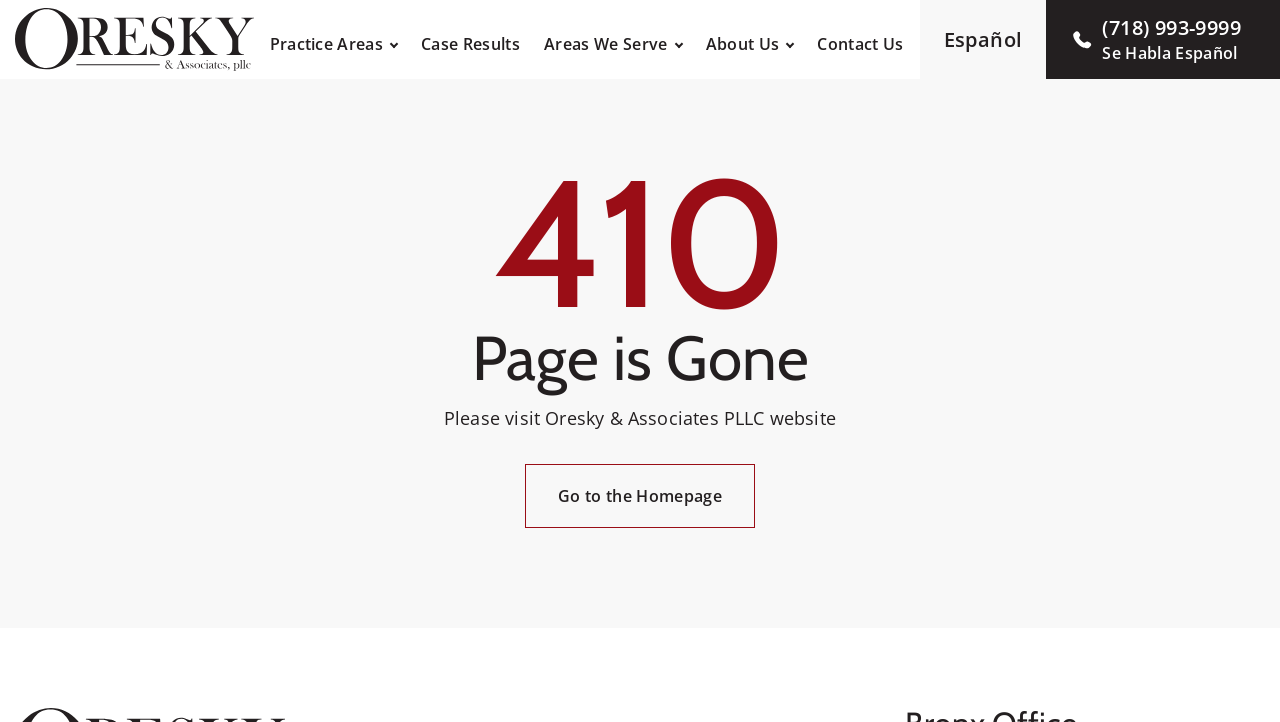What is the name of the law firm?
Refer to the image and offer an in-depth and detailed answer to the question.

I found the name of the law firm by looking at the text 'Please visit Oresky & Associates PLLC website' which is a suggestion to visit the law firm's website, implying that Oresky & Associates PLLC is the law firm.